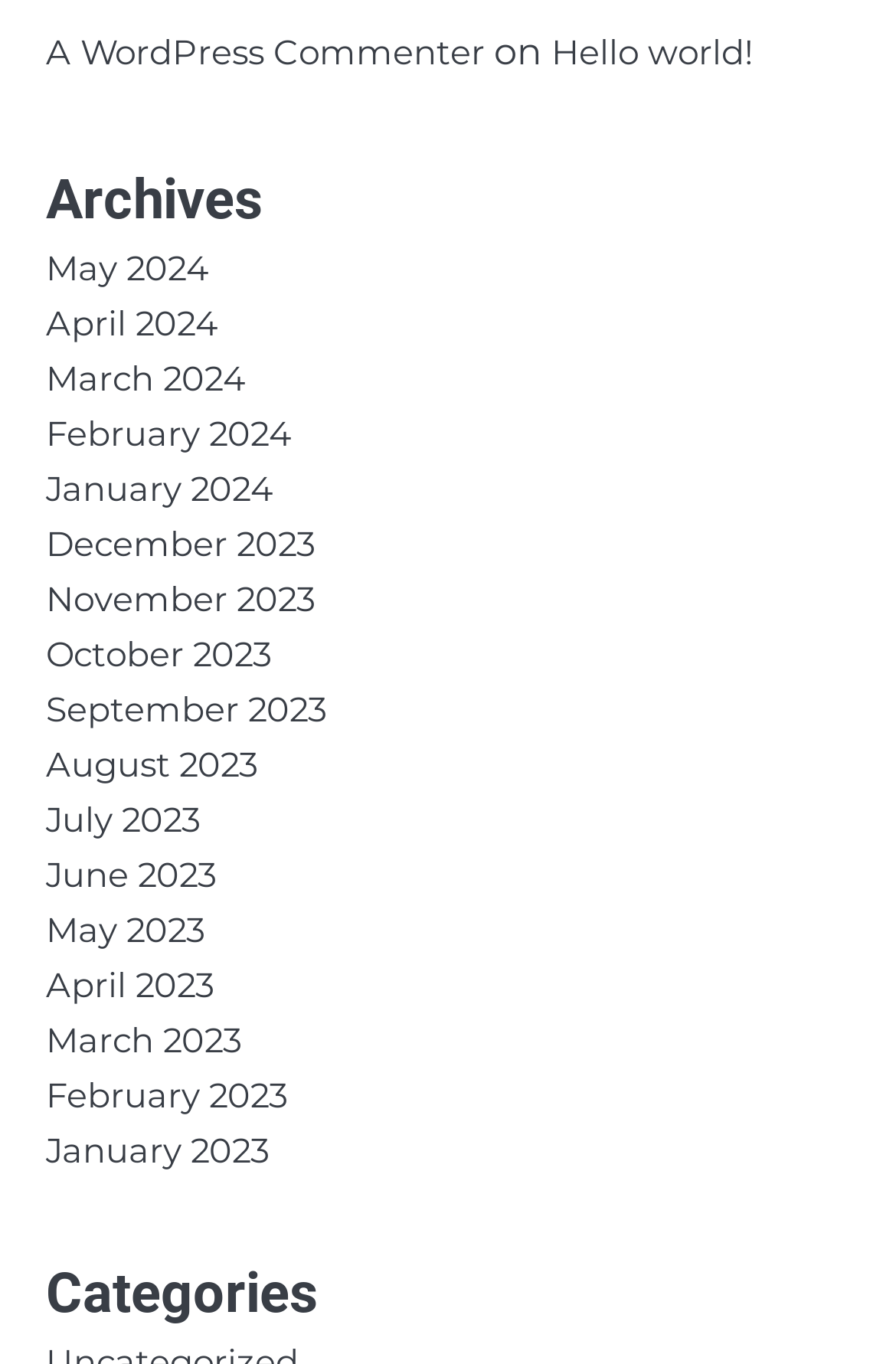Locate the bounding box coordinates of the area that needs to be clicked to fulfill the following instruction: "go to May 2024". The coordinates should be in the format of four float numbers between 0 and 1, namely [left, top, right, bottom].

[0.051, 0.183, 0.233, 0.213]